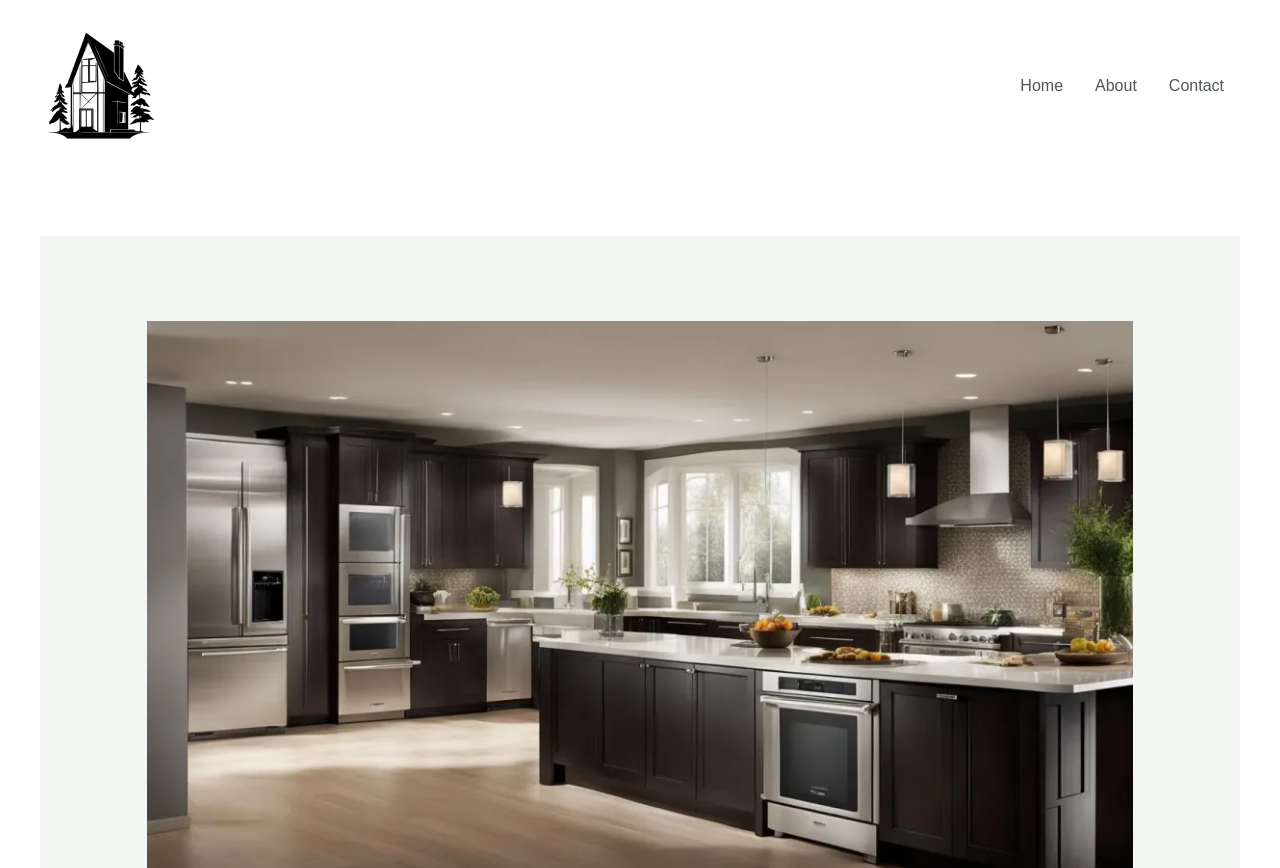Create a detailed narrative describing the layout and content of the webpage.

The webpage is about upgrading kitchen appliances during a remodel, with the goal of creating a sleek and efficient culinary space. At the top left corner, there is a link to the website "dreamitbuilditloveit.net" accompanied by a small image of the same website. 

On the top right side, there is a navigation menu labeled "Site Navigation" that contains three links: "Home", "About", and "Contact". Below the navigation menu, there is a section with a "Post navigation" label, followed by a text input field with a placeholder text "Type here..". 

Adjacent to the text input field, there are three static text elements: "Name*", "E-mail*", and "Website", which appear to be part of a form or contact information section.